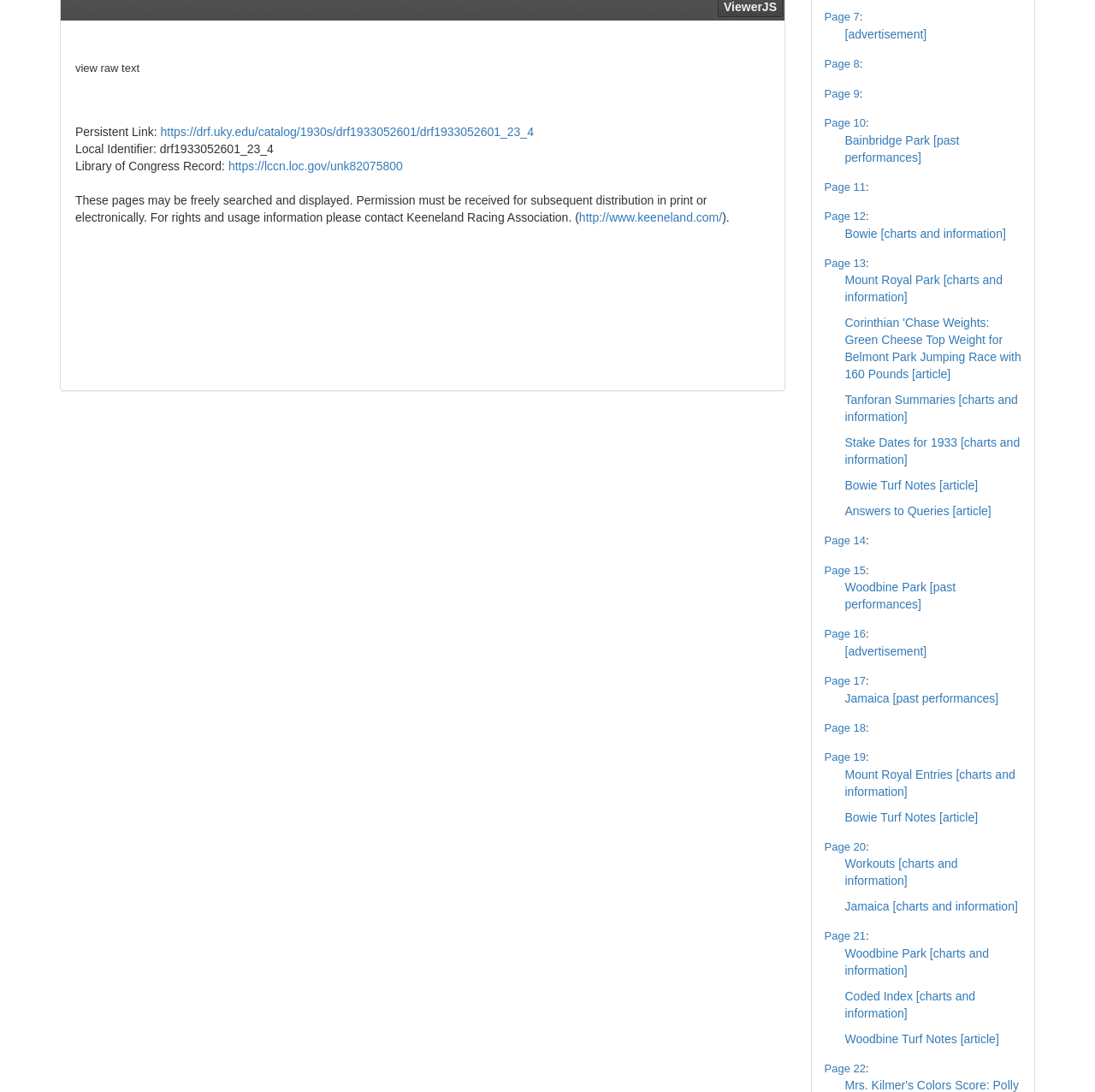Identify the bounding box coordinates for the element you need to click to achieve the following task: "Click on the 'Page 7' link". The coordinates must be four float values ranging from 0 to 1, formatted as [left, top, right, bottom].

[0.753, 0.01, 0.785, 0.021]